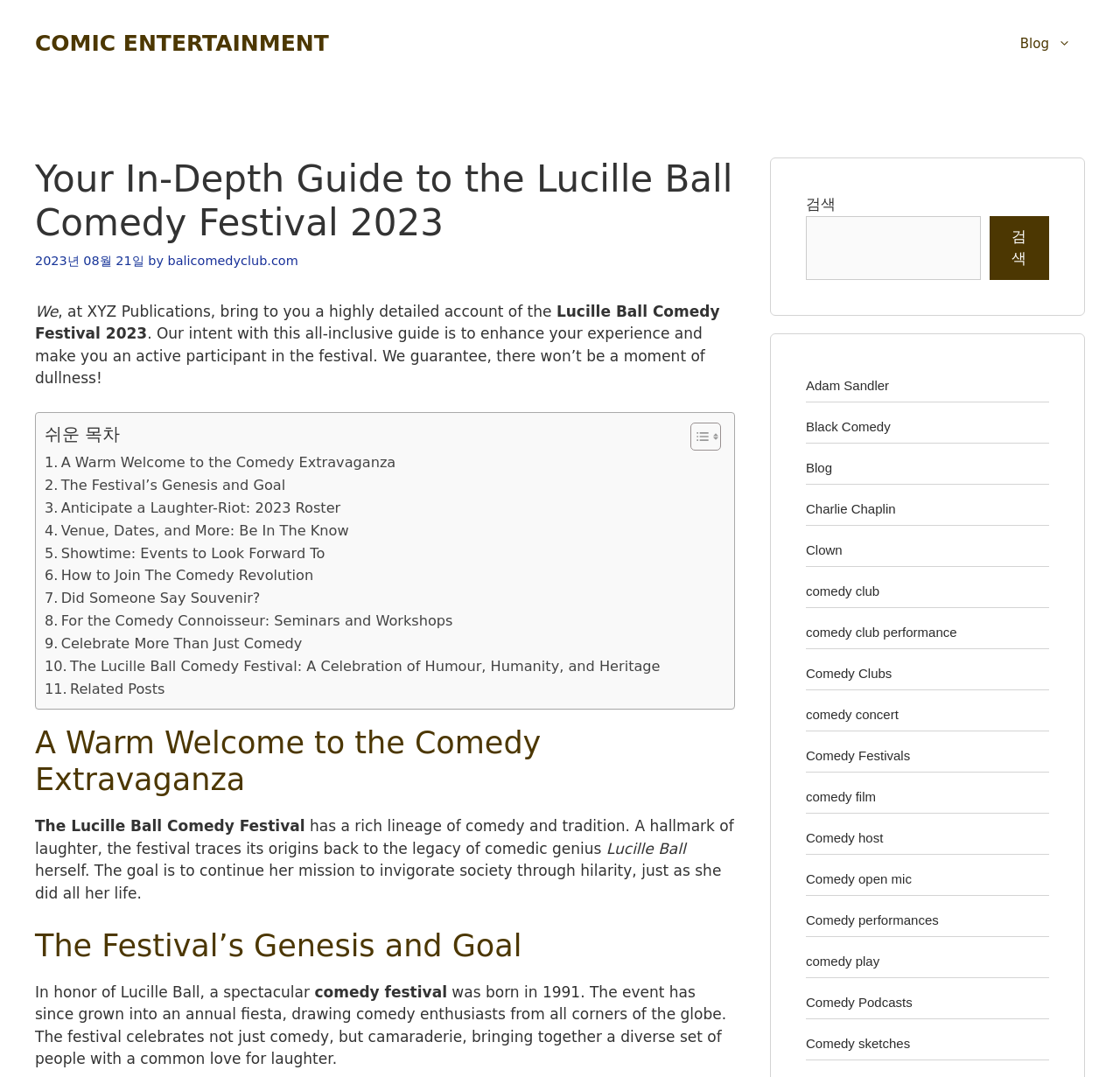What is the purpose of this guide?
Using the image, provide a concise answer in one word or a short phrase.

to enhance your experience and make you an active participant in the festival